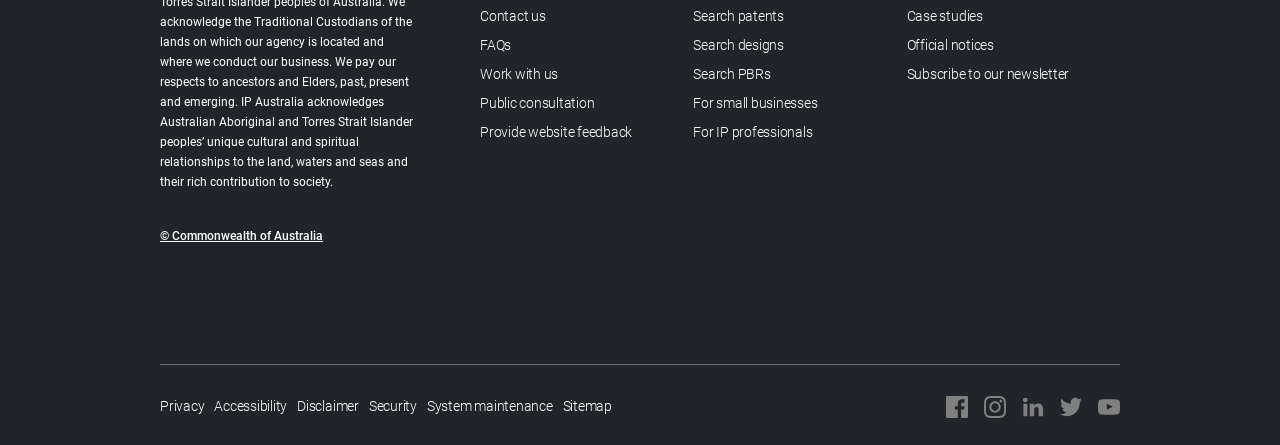What is the copyright information at the bottom of the page?
Based on the content of the image, thoroughly explain and answer the question.

I found the copyright information at the bottom of the page by looking at the link element with the text '© Commonwealth of Australia' and bounding box coordinates [0.125, 0.515, 0.252, 0.547].